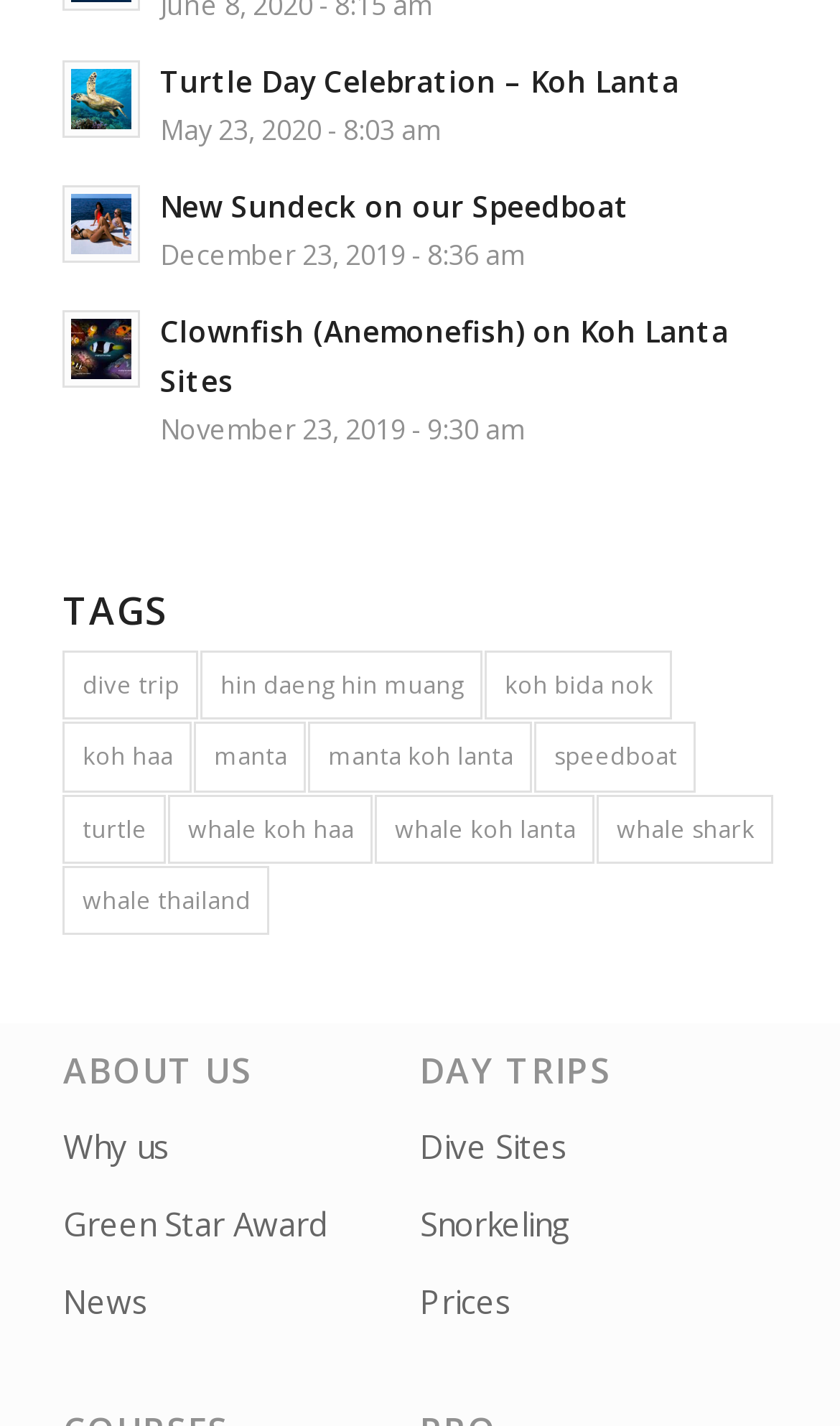What is the name of the award mentioned on the webpage?
Based on the content of the image, thoroughly explain and answer the question.

In the 'ABOUT US' section, there is a link 'Green Star Award' which indicates that the award mentioned on the webpage is the Green Star Award.